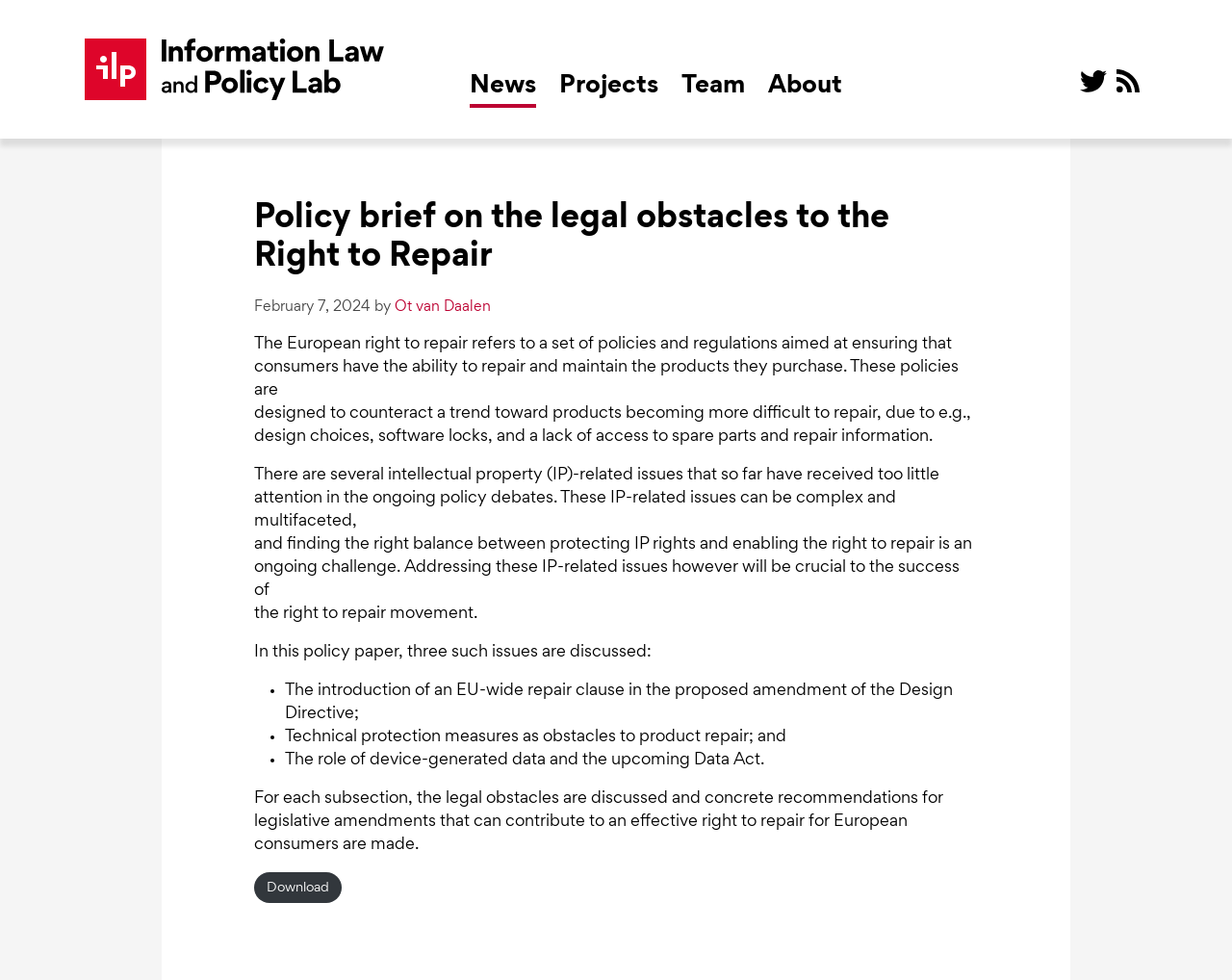What is the purpose of the policy brief?
Analyze the image and provide a thorough answer to the question.

The purpose of the policy brief is to discuss the legal obstacles to the Right to Repair, which is evident from the text that discusses various intellectual property-related issues that need to be addressed to ensure the success of the Right to Repair movement.